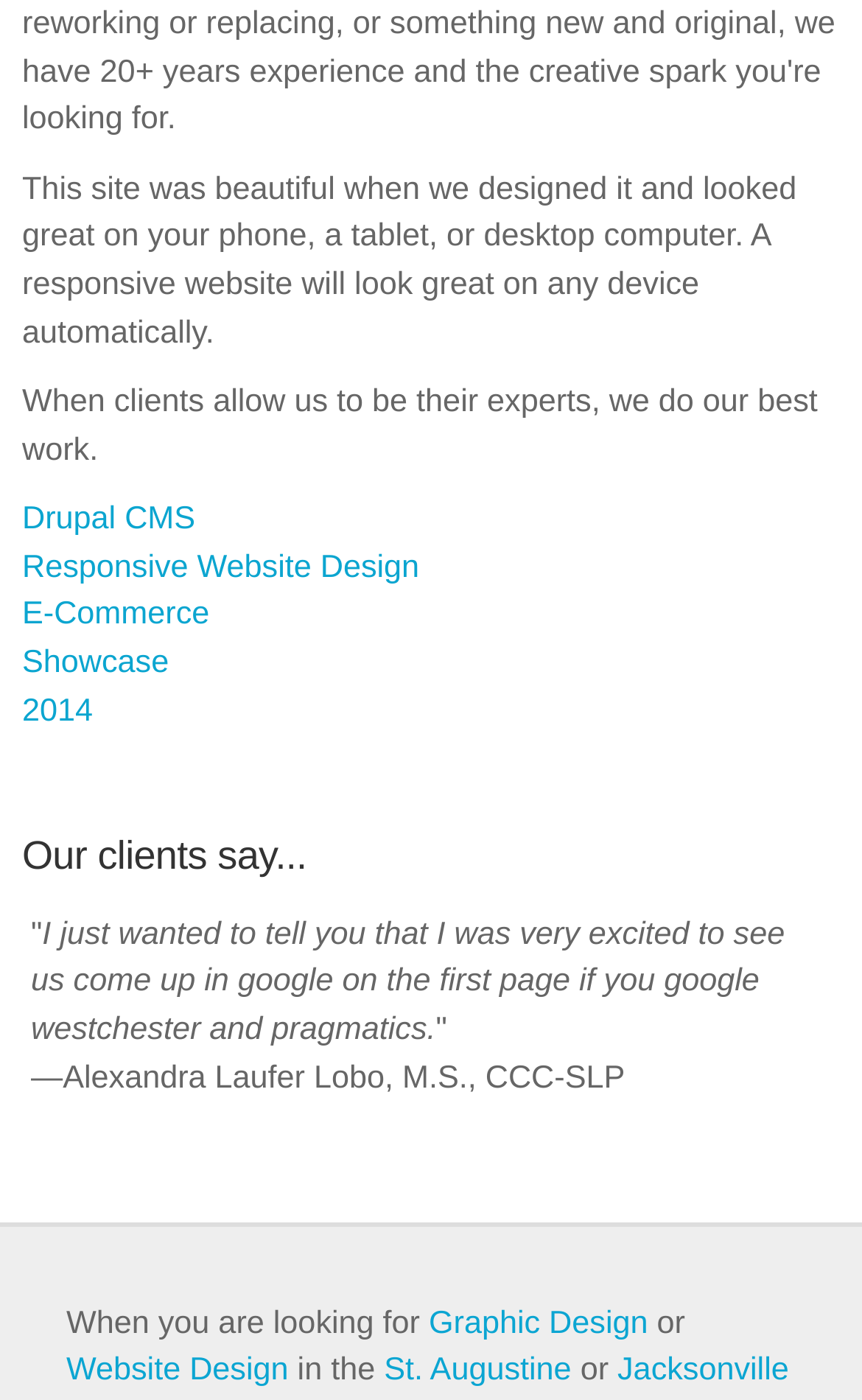Please identify the bounding box coordinates of the clickable region that I should interact with to perform the following instruction: "Check out Graphic Design". The coordinates should be expressed as four float numbers between 0 and 1, i.e., [left, top, right, bottom].

[0.497, 0.932, 0.752, 0.958]